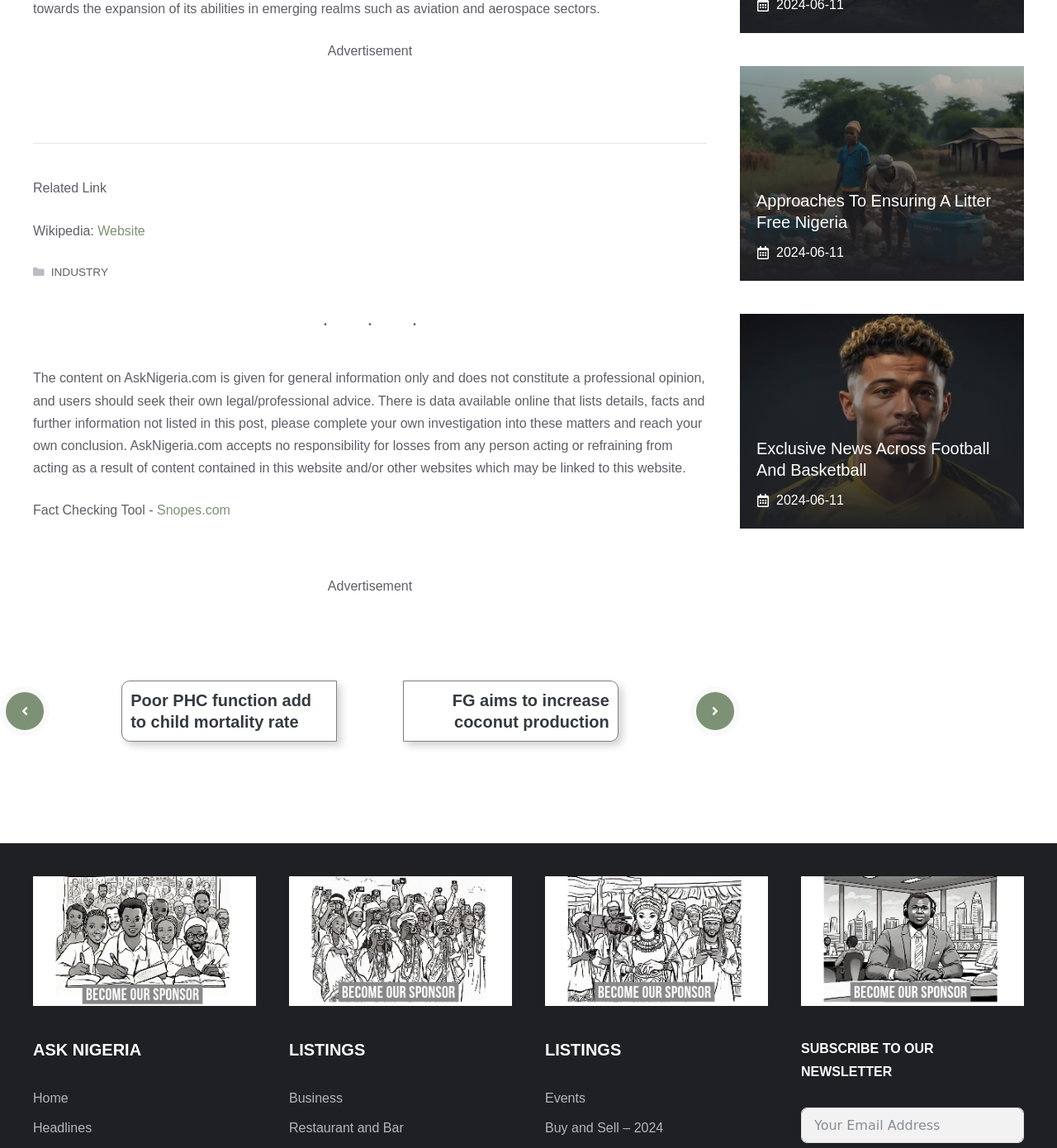Find the bounding box coordinates of the element to click in order to complete the given instruction: "Enter your email address in the subscription box."

[0.758, 0.965, 0.969, 0.996]